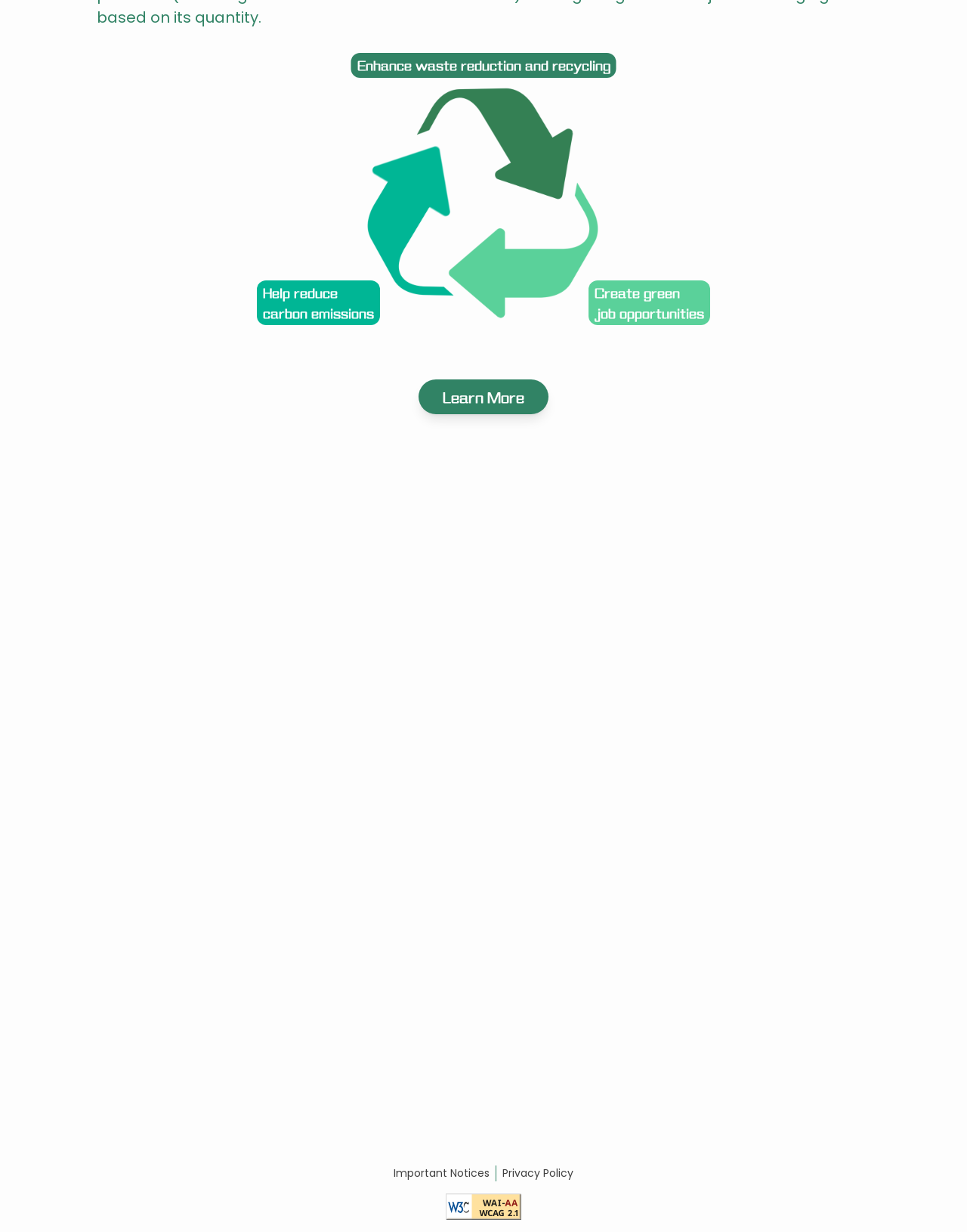Using the provided element description "Waste Reduction Calculator", determine the bounding box coordinates of the UI element.

[0.506, 0.556, 0.695, 0.707]